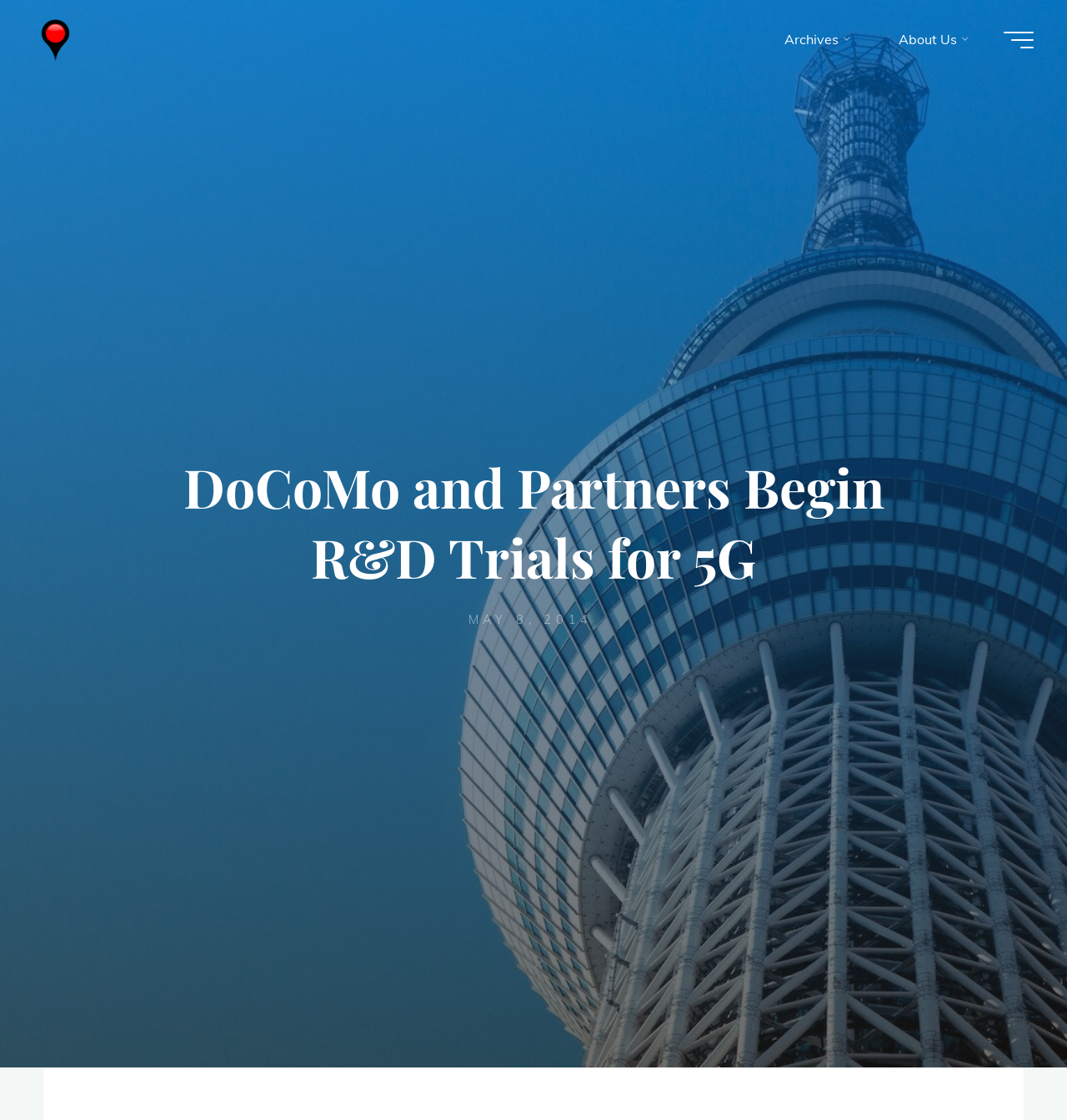What is the name of the company mentioned?
Using the picture, provide a one-word or short phrase answer.

DoCoMo